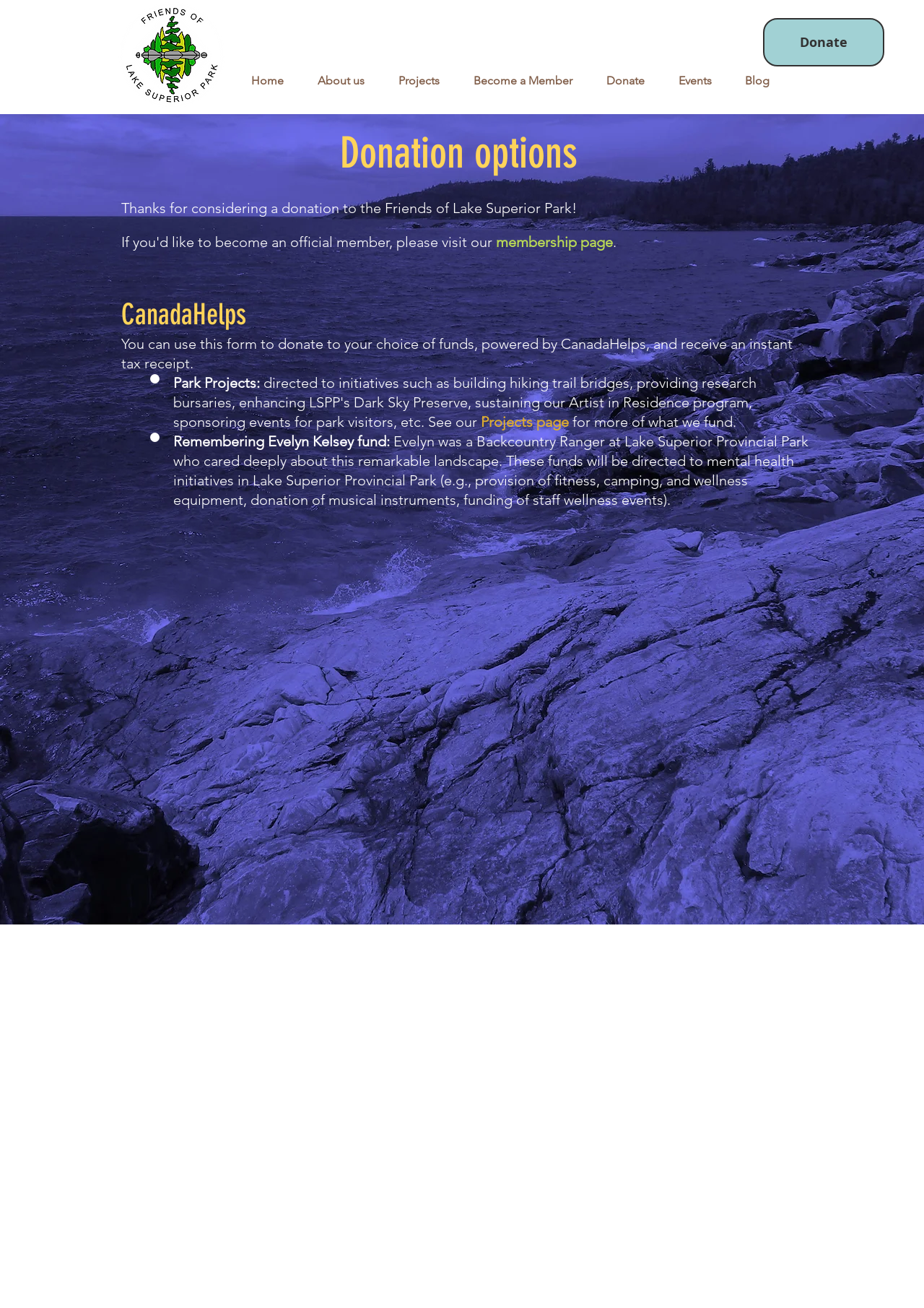How many navigation links are there?
Please provide a comprehensive answer based on the details in the screenshot.

I counted the number of links under the navigation element 'Site' which includes 'Home', 'About us', 'Projects', 'Become a Member', 'Donate', 'Events', and 'Blog'.